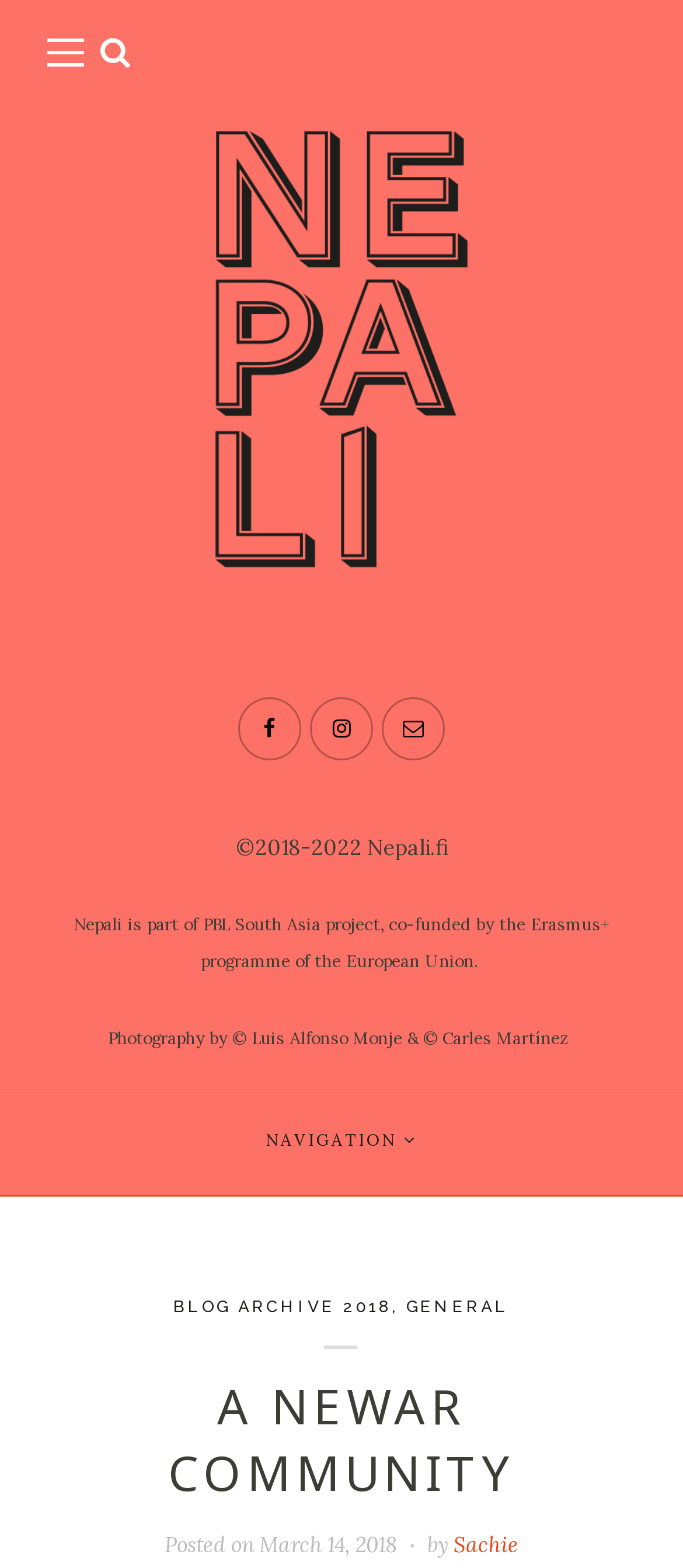Identify the bounding box coordinates for the element that needs to be clicked to fulfill this instruction: "Visit PBL South Asia website". Provide the coordinates in the format of four float numbers between 0 and 1: [left, top, right, bottom].

[0.297, 0.582, 0.469, 0.596]